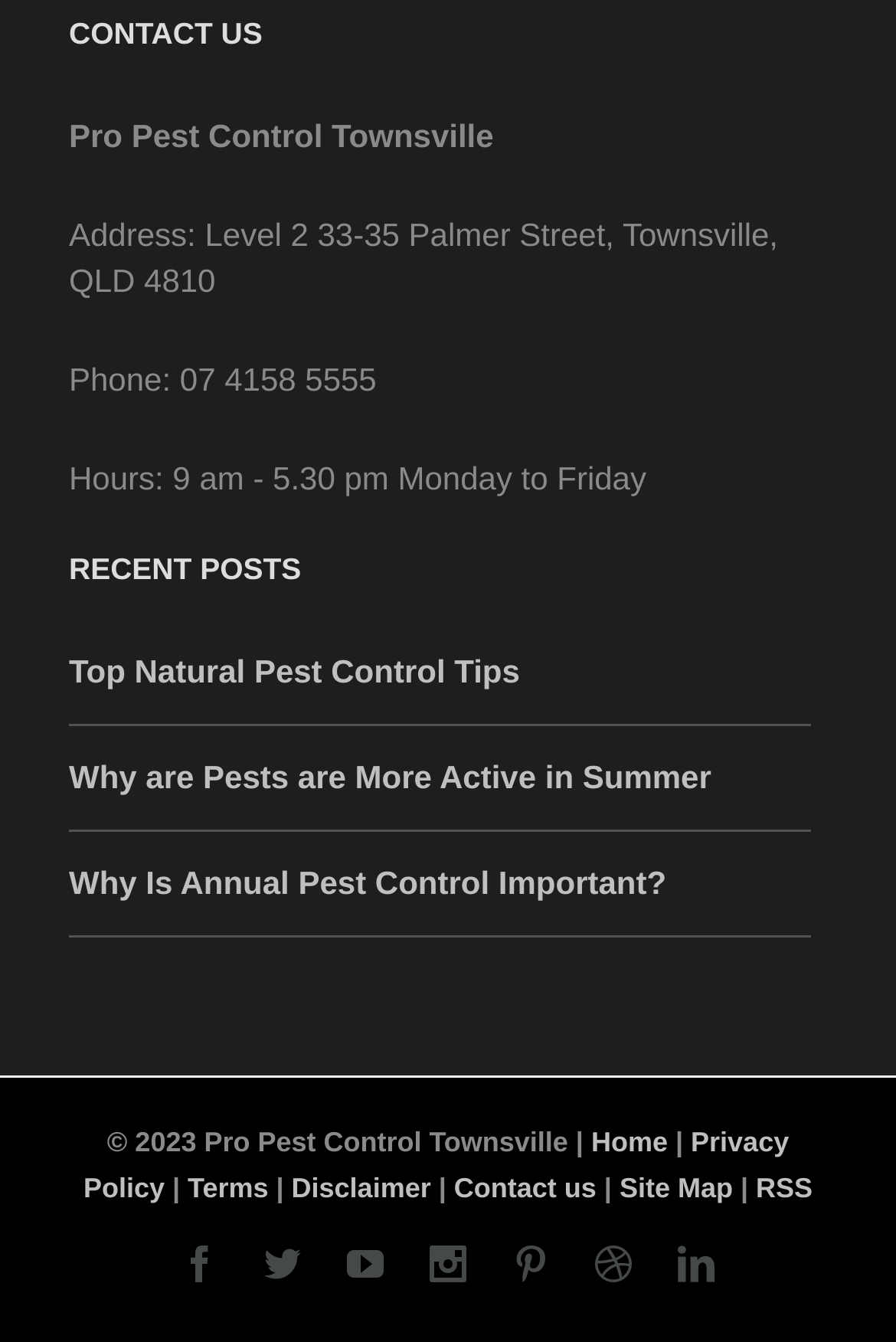Provide a brief response to the question below using a single word or phrase: 
What is the phone number of Pro Pest Control Townsville?

07 4158 5555